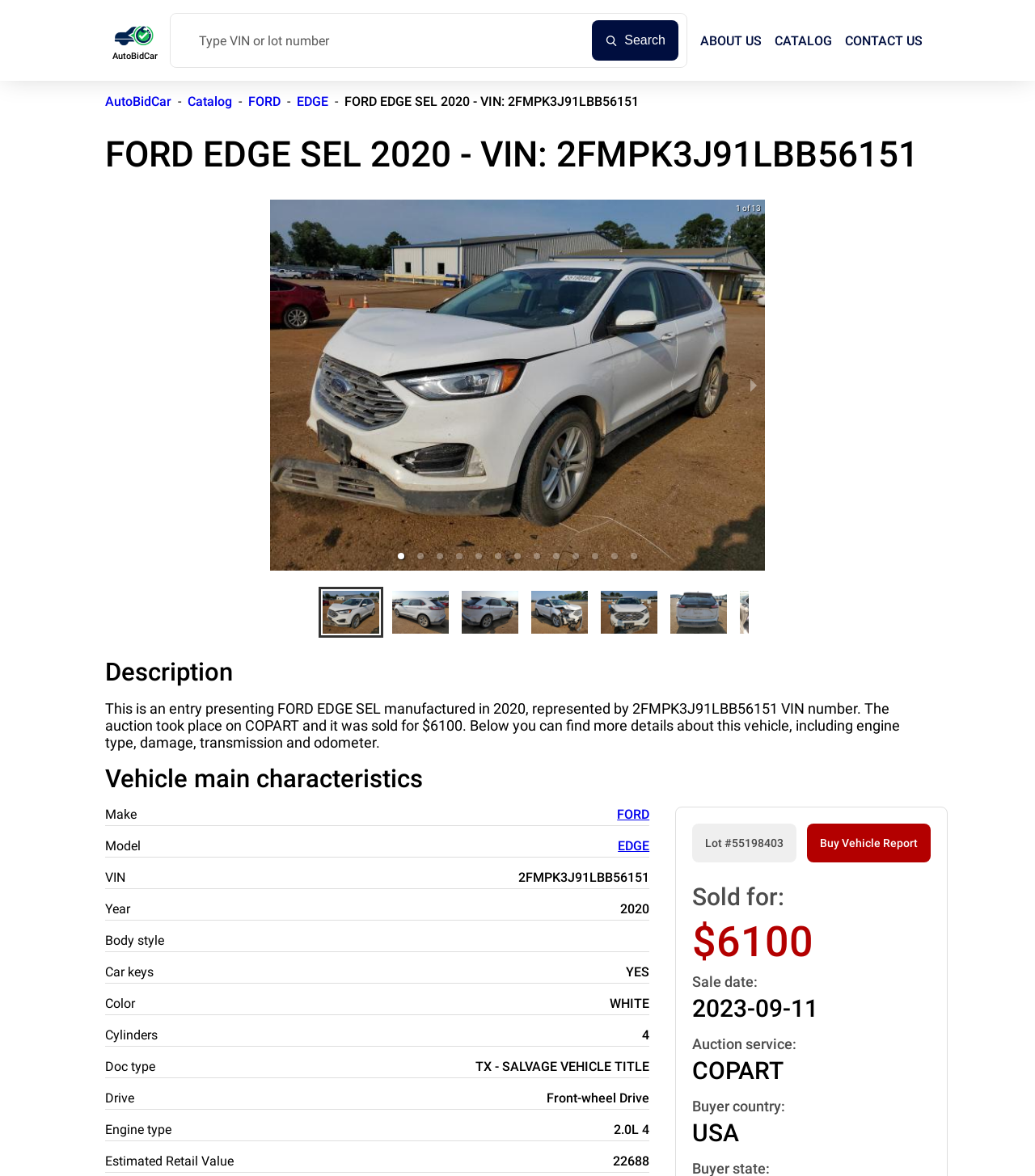Use a single word or phrase to answer the following:
What is the model of the vehicle?

EDGE